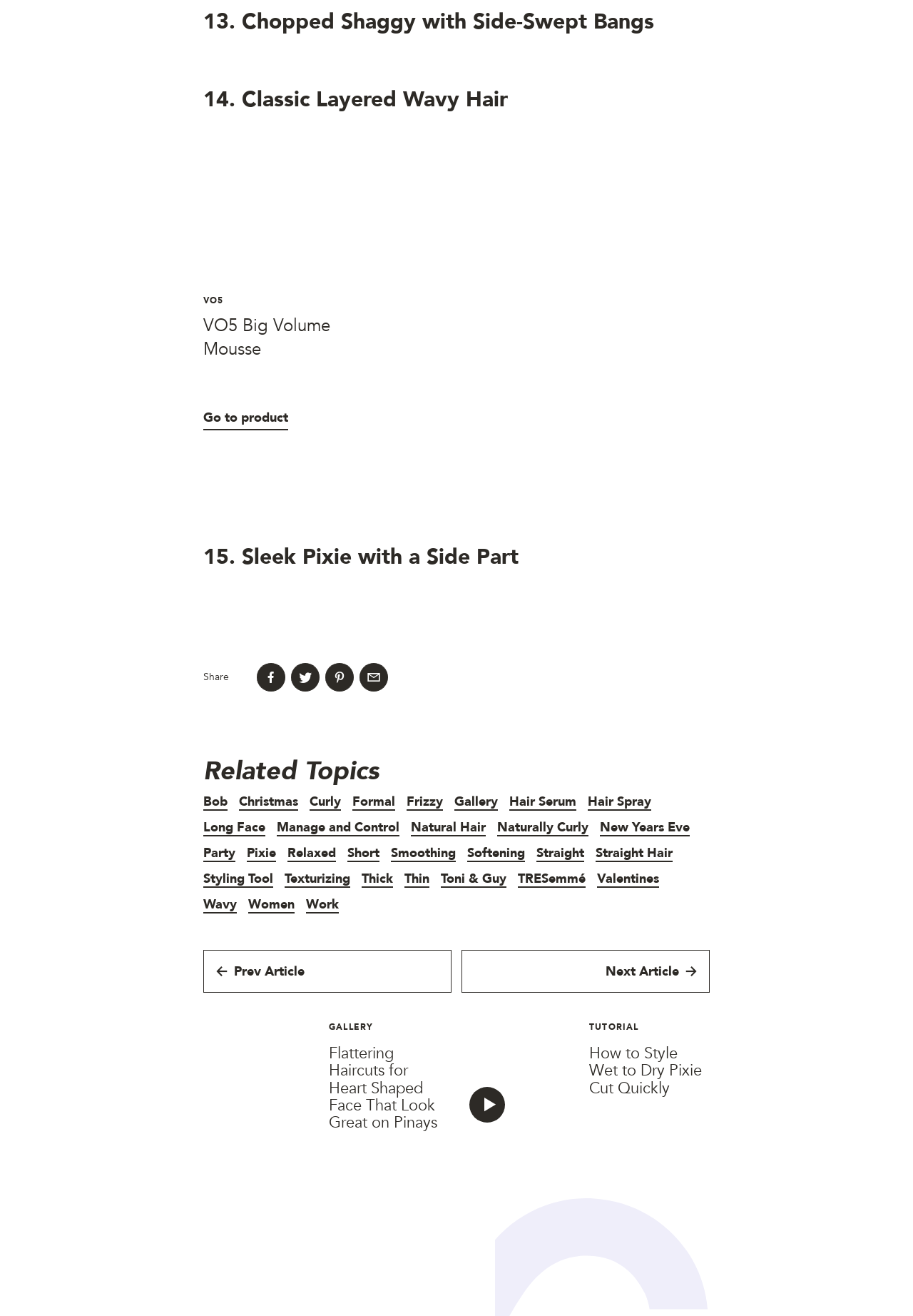Please identify the bounding box coordinates of the clickable area that will fulfill the following instruction: "View 'Flattering Haircuts for Heart Shaped Face That Look Great on Pinays'". The coordinates should be in the format of four float numbers between 0 and 1, i.e., [left, top, right, bottom].

[0.36, 0.792, 0.479, 0.861]